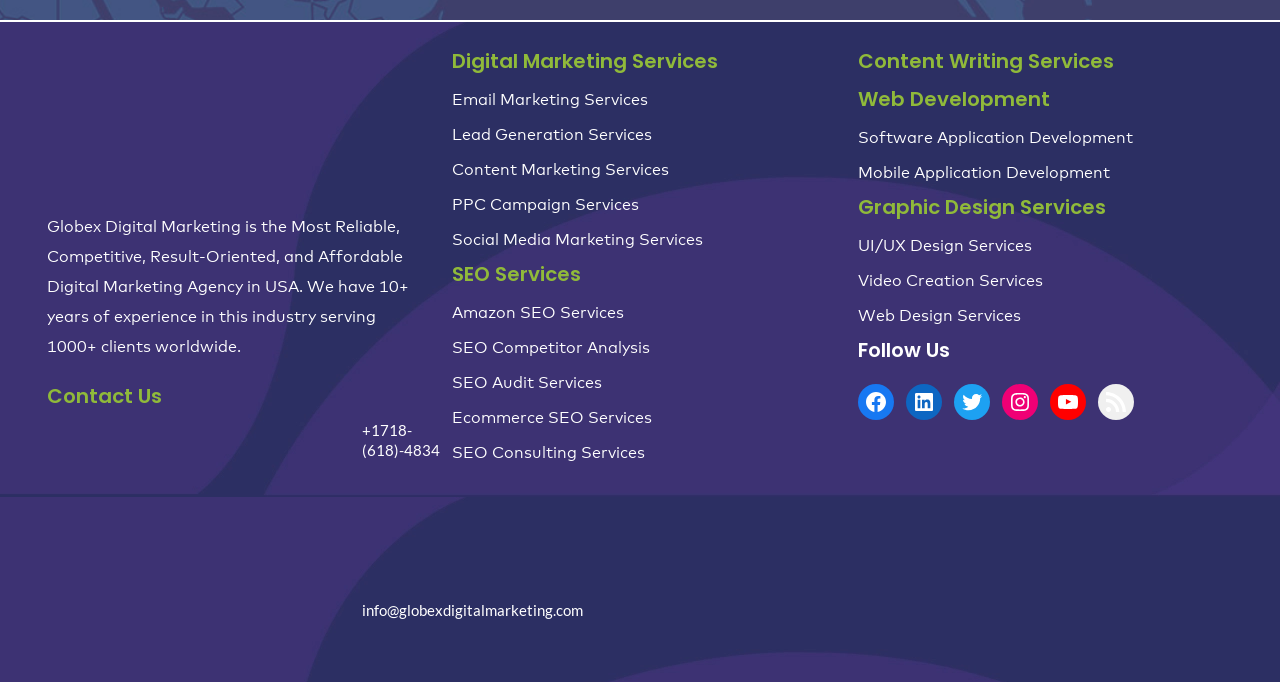Identify the coordinates of the bounding box for the element that must be clicked to accomplish the instruction: "Click on Facebook".

None